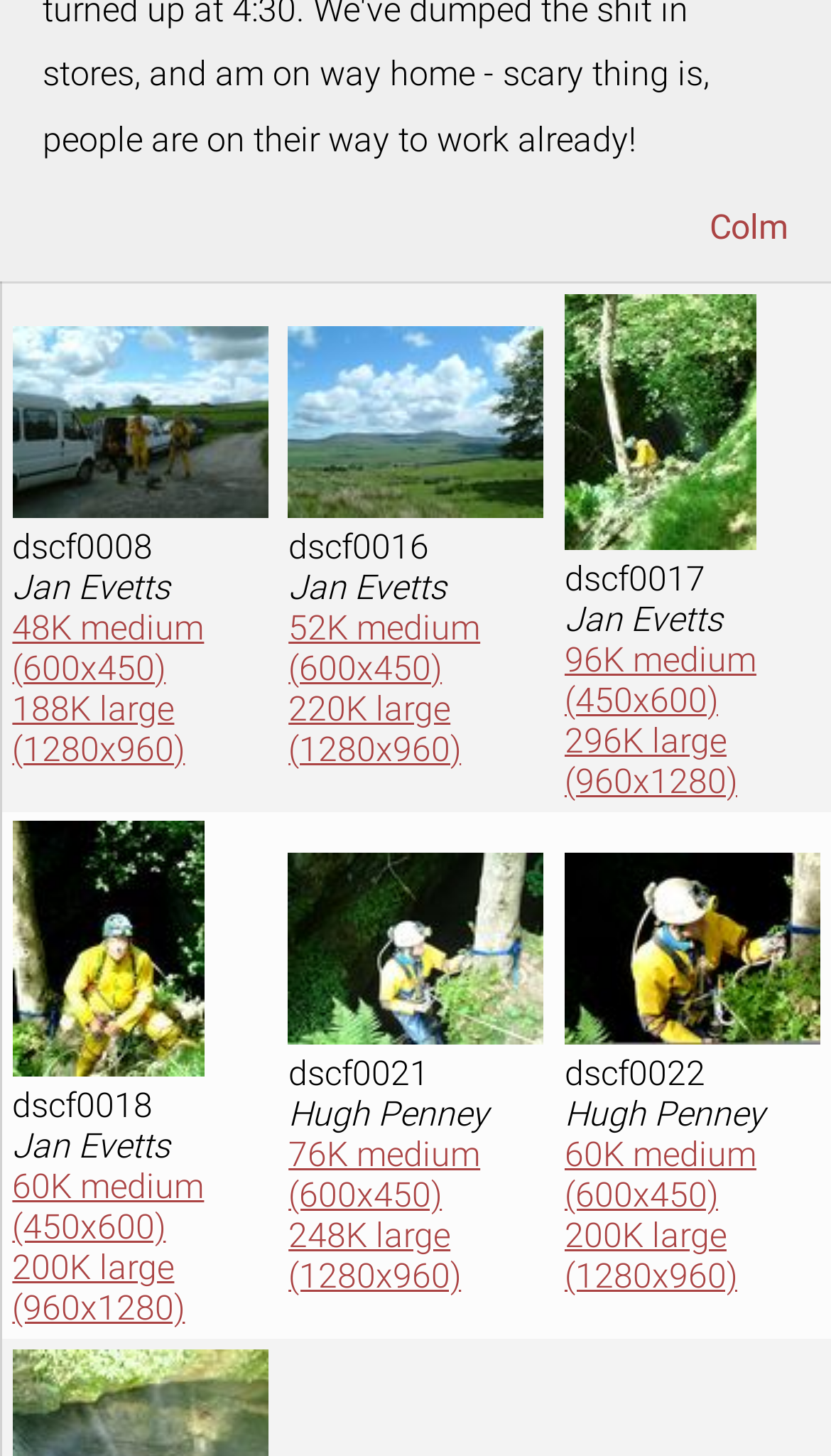Can you identify the bounding box coordinates of the clickable region needed to carry out this instruction: 'download Jan Evetts' 188K large image'? The coordinates should be four float numbers within the range of 0 to 1, stated as [left, top, right, bottom].

[0.015, 0.473, 0.223, 0.528]